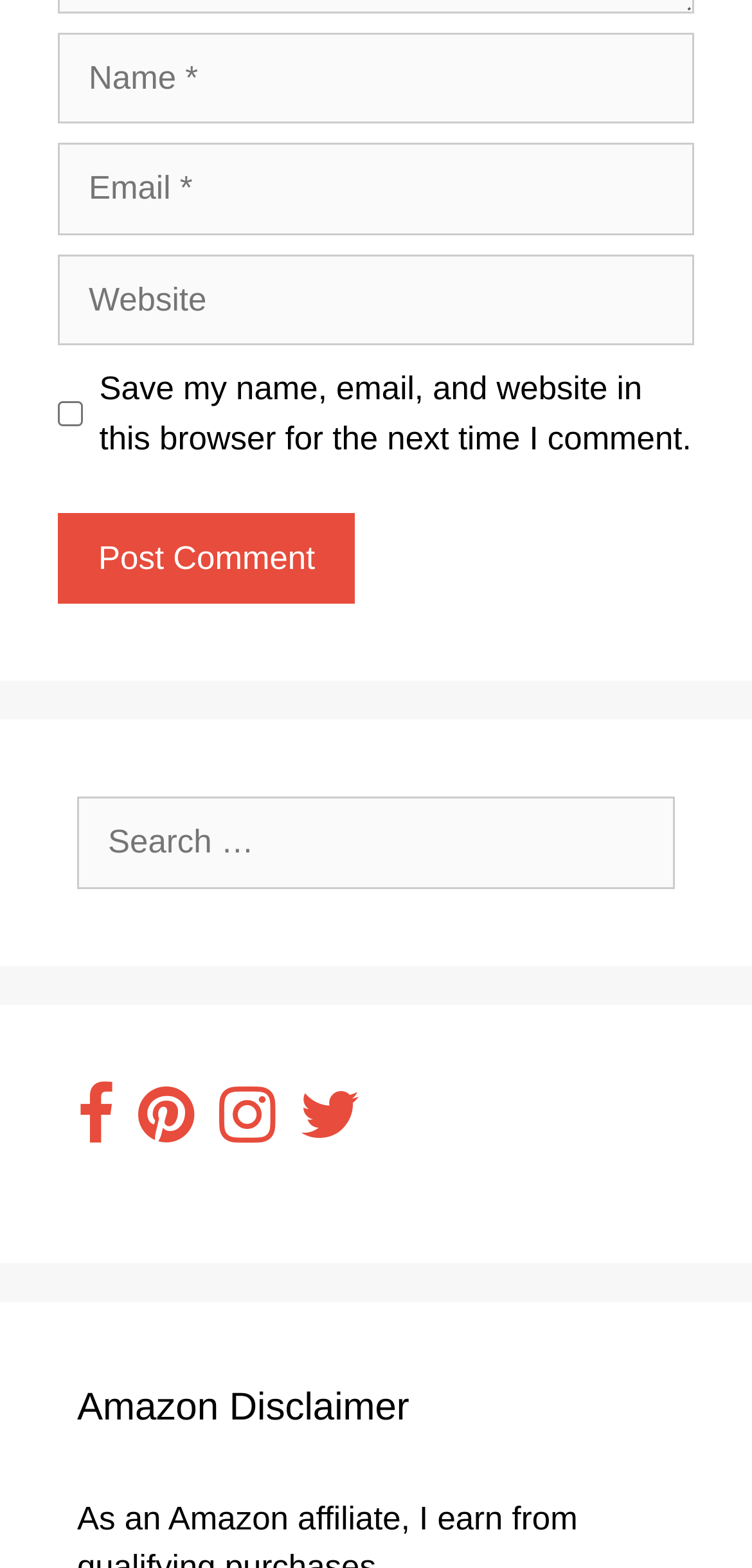Identify the bounding box coordinates for the element that needs to be clicked to fulfill this instruction: "Enter your name". Provide the coordinates in the format of four float numbers between 0 and 1: [left, top, right, bottom].

[0.077, 0.02, 0.923, 0.079]